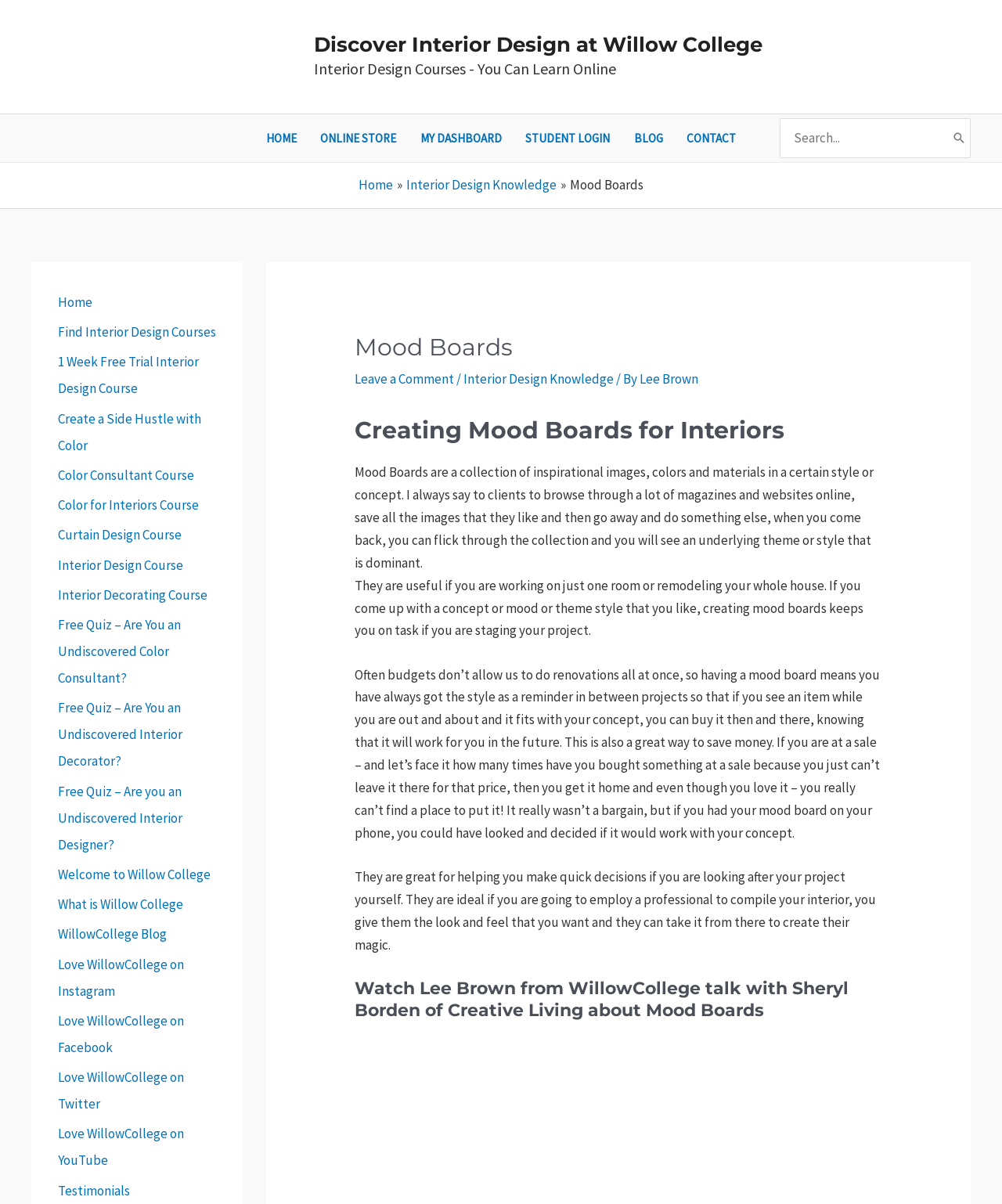Provide a brief response to the question below using one word or phrase:
What is the purpose of creating mood boards?

To plan the look of an interior design project